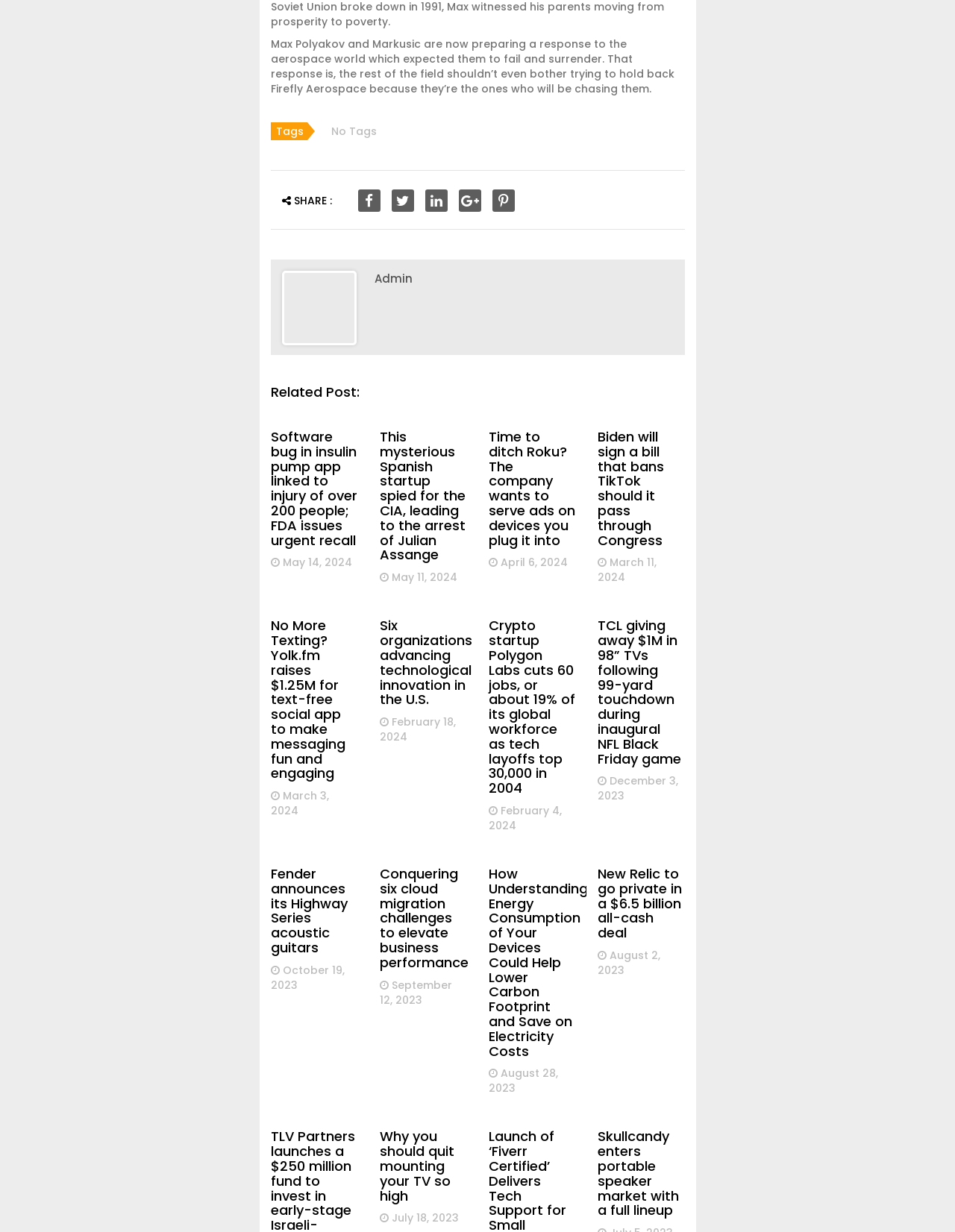Using the provided element description "Admin", determine the bounding box coordinates of the UI element.

[0.392, 0.22, 0.432, 0.233]